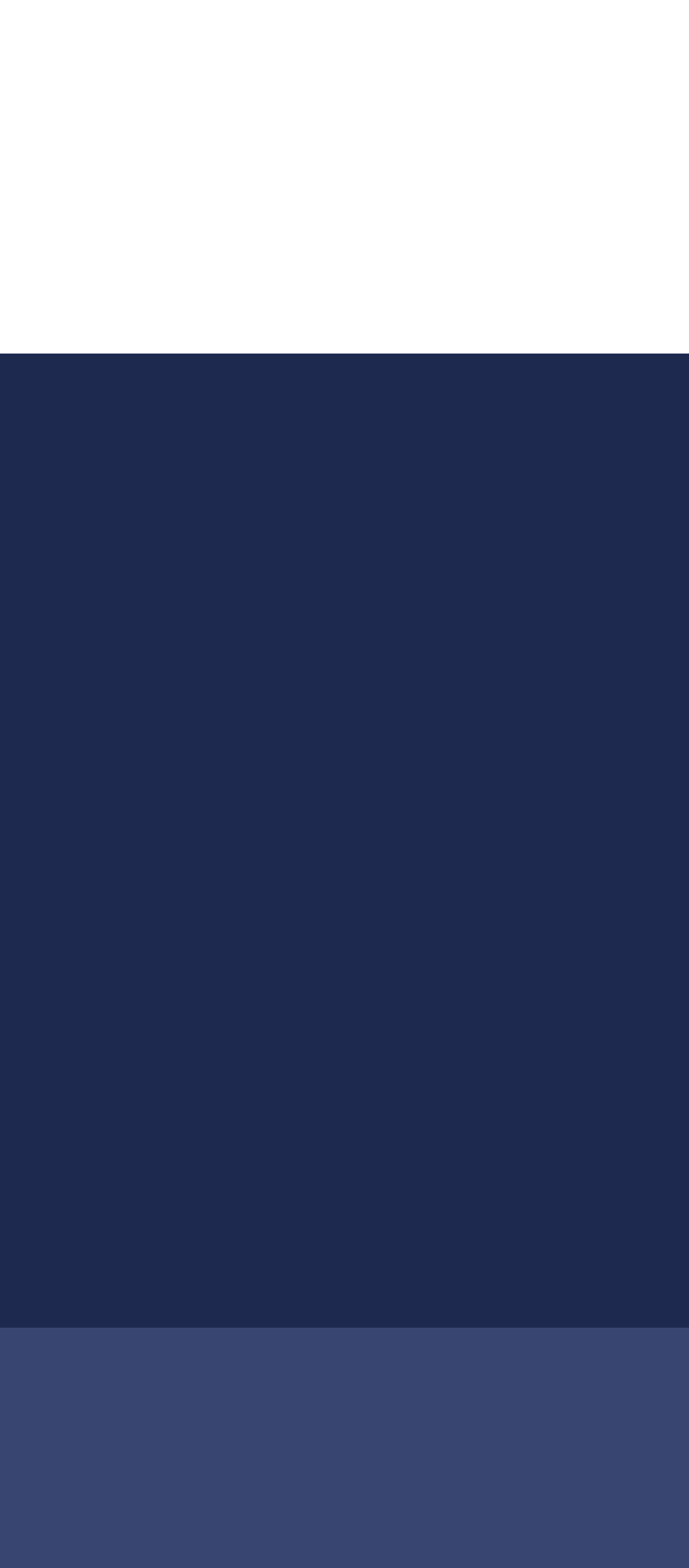Determine the bounding box coordinates in the format (top-left x, top-left y, bottom-right x, bottom-right y). Ensure all values are floating point numbers between 0 and 1. Identify the bounding box of the UI element described by: Insights

[0.489, 0.619, 0.624, 0.635]